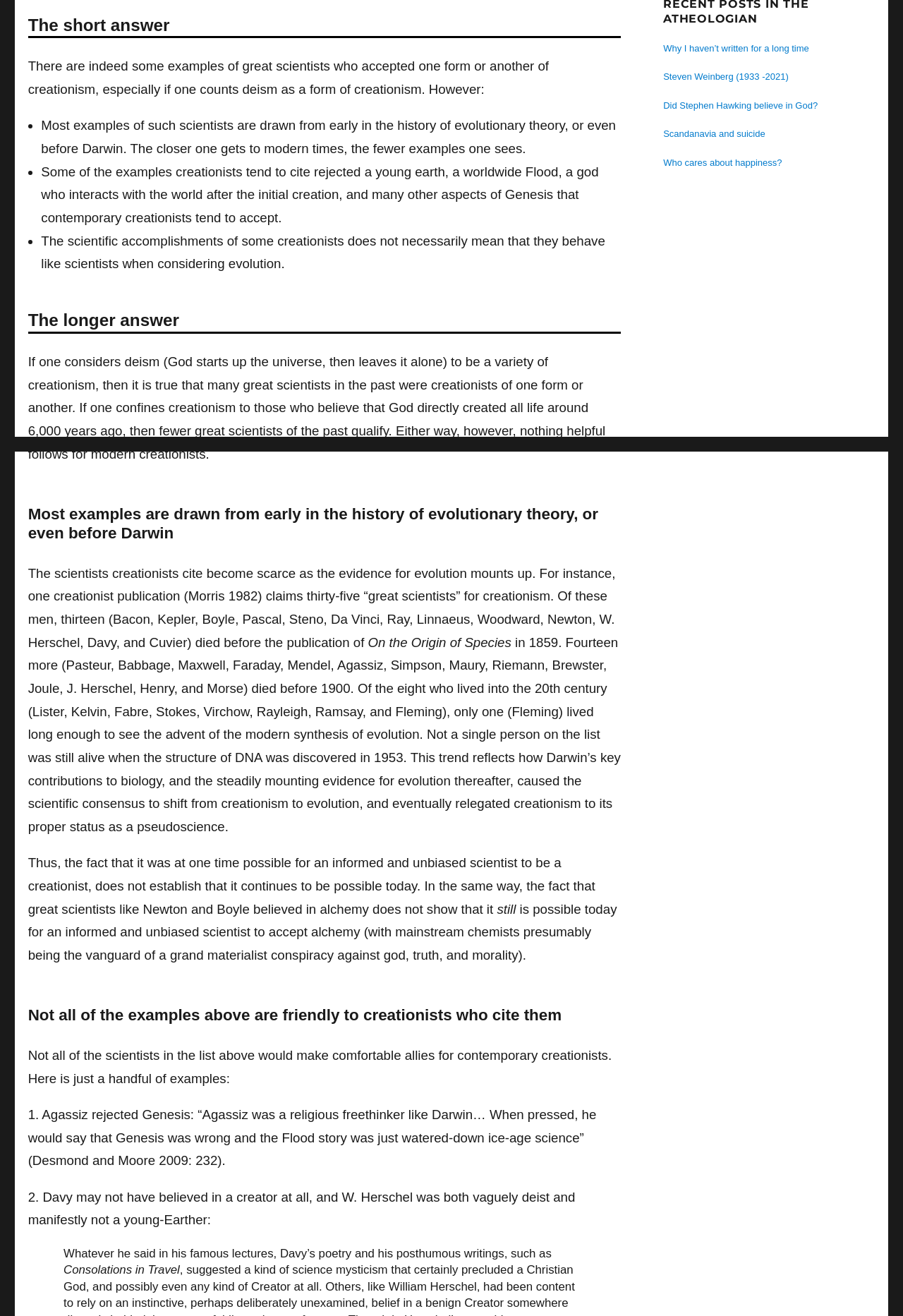Identify the bounding box coordinates for the UI element described by the following text: "Steven Weinberg (1933 -2021)". Provide the coordinates as four float numbers between 0 and 1, in the format [left, top, right, bottom].

[0.735, 0.054, 0.873, 0.062]